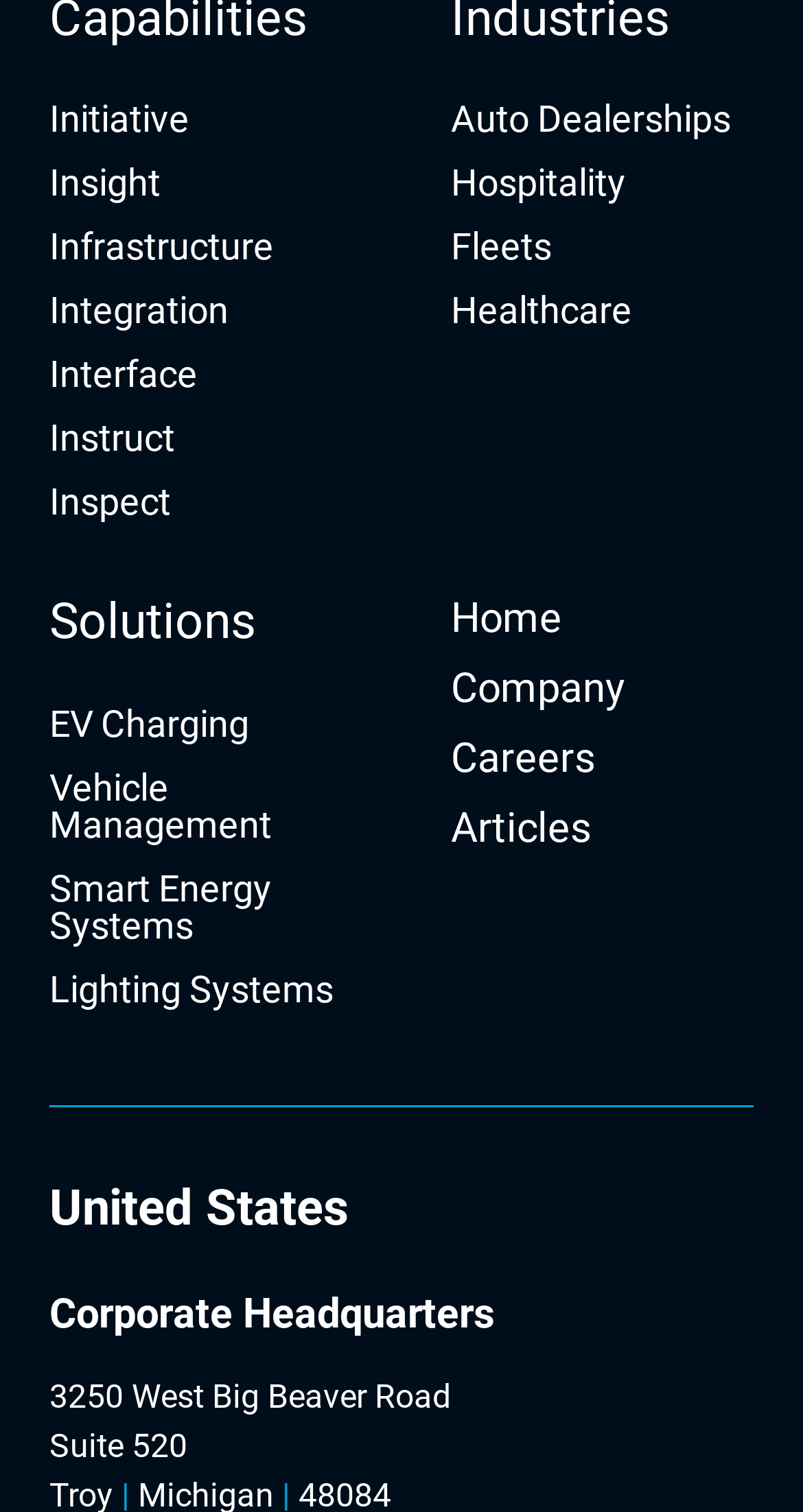Identify the bounding box coordinates for the region to click in order to carry out this instruction: "view Solutions". Provide the coordinates using four float numbers between 0 and 1, formatted as [left, top, right, bottom].

[0.062, 0.392, 0.438, 0.432]